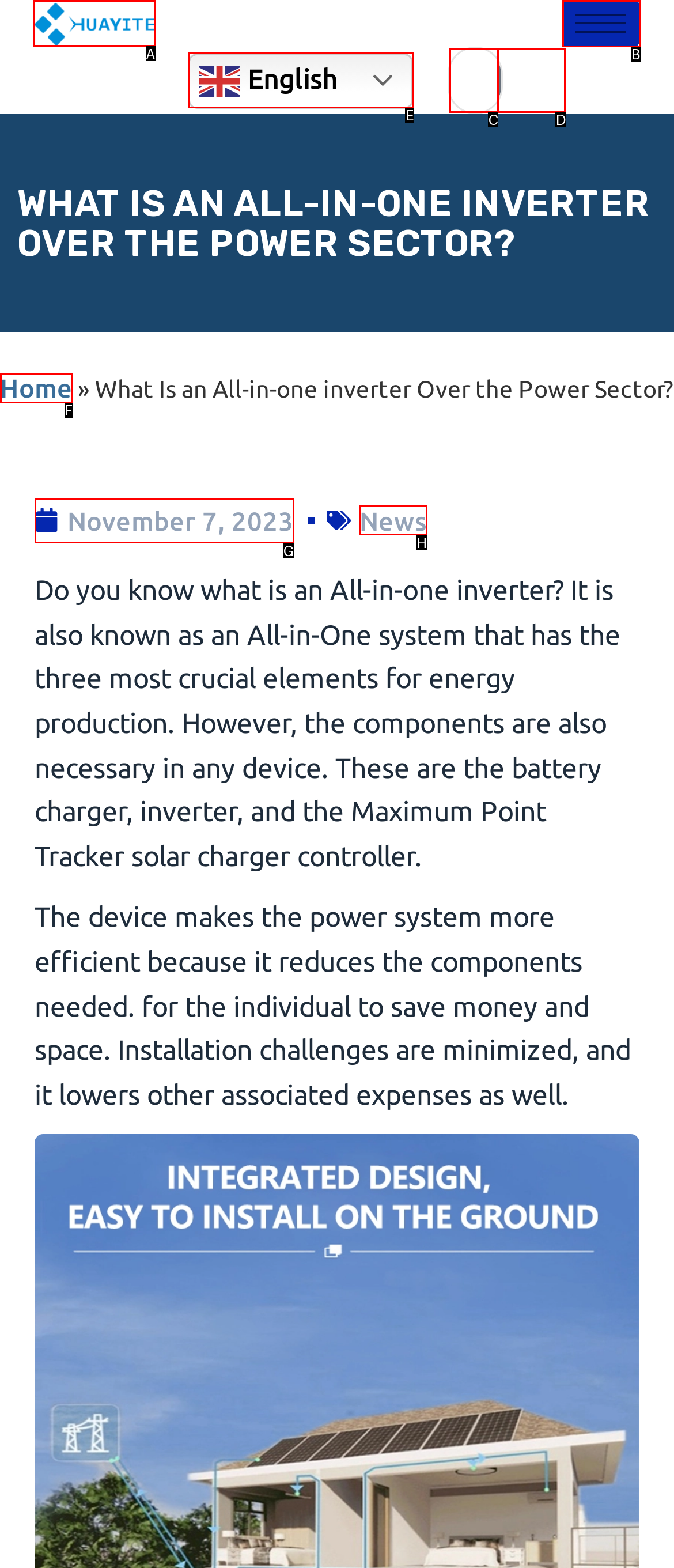Choose the letter of the UI element that aligns with the following description: parent_node: Search name="s" placeholder="Search..."
State your answer as the letter from the listed options.

C